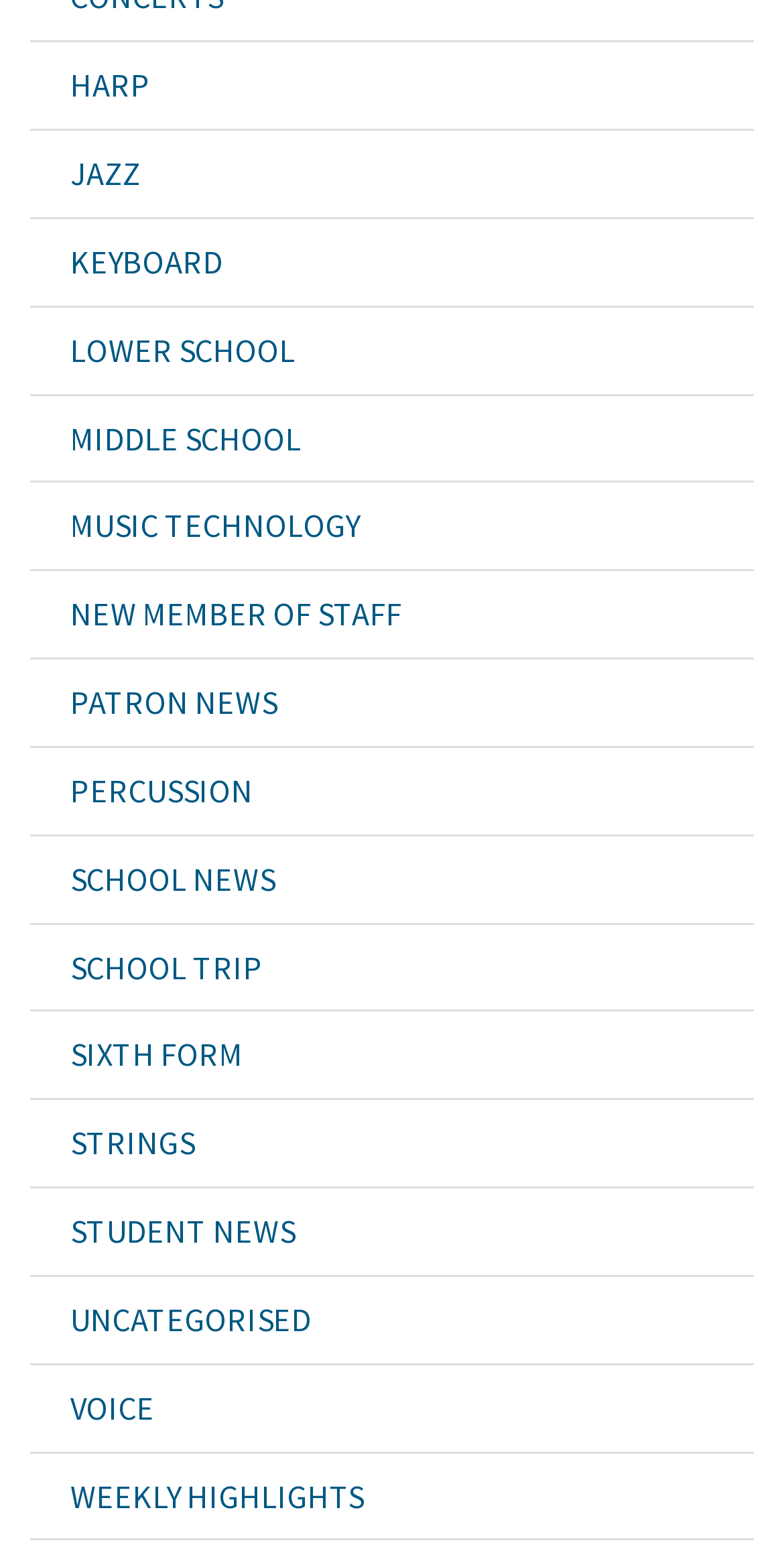What are the categories of music?
Your answer should be a single word or phrase derived from the screenshot.

HARP, JAZZ, KEYBOARD, etc.